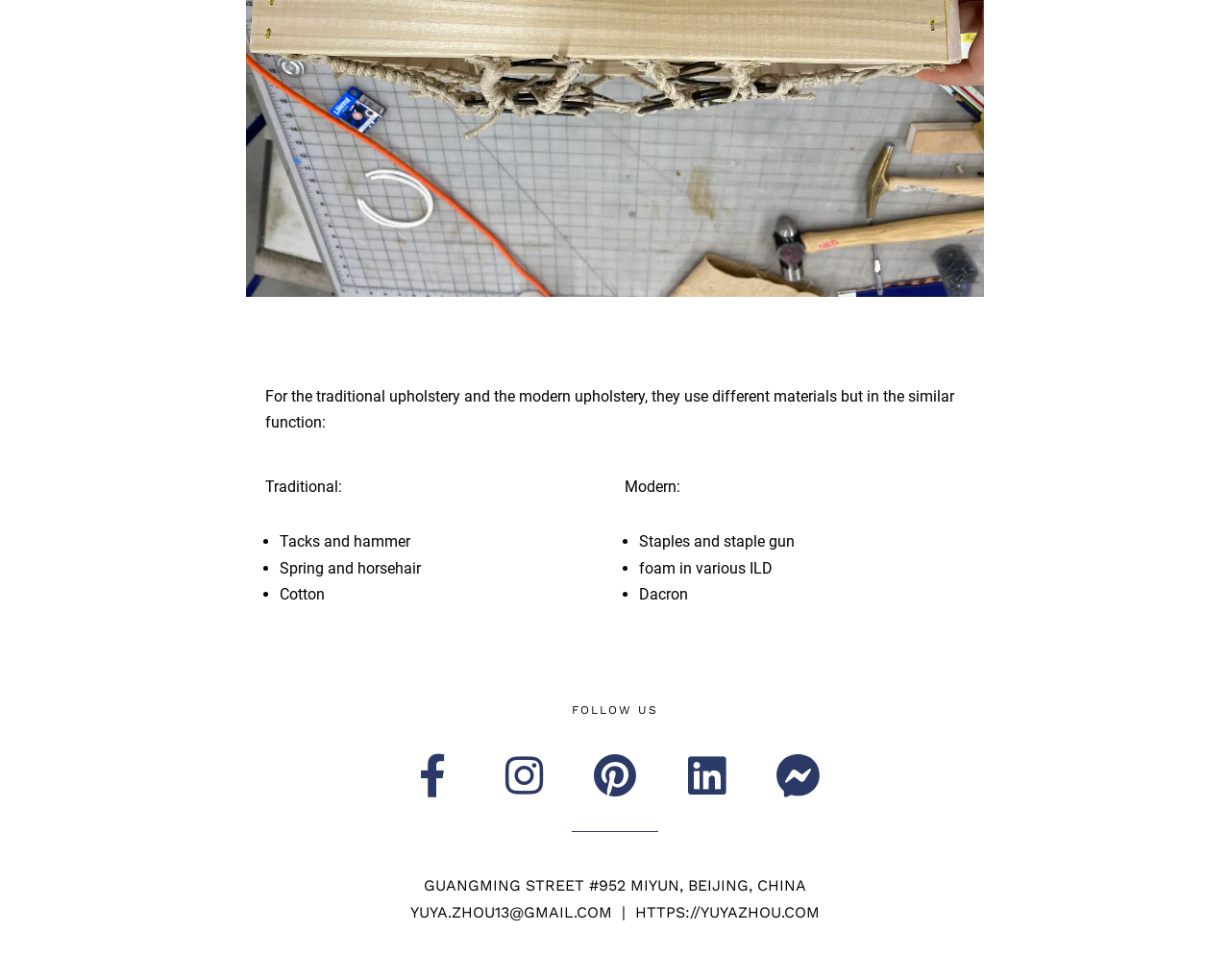Provide a short answer using a single word or phrase for the following question: 
What is the address of the company?

GUANGMING STREET #952 MIYUN, BEIJING, CHINA